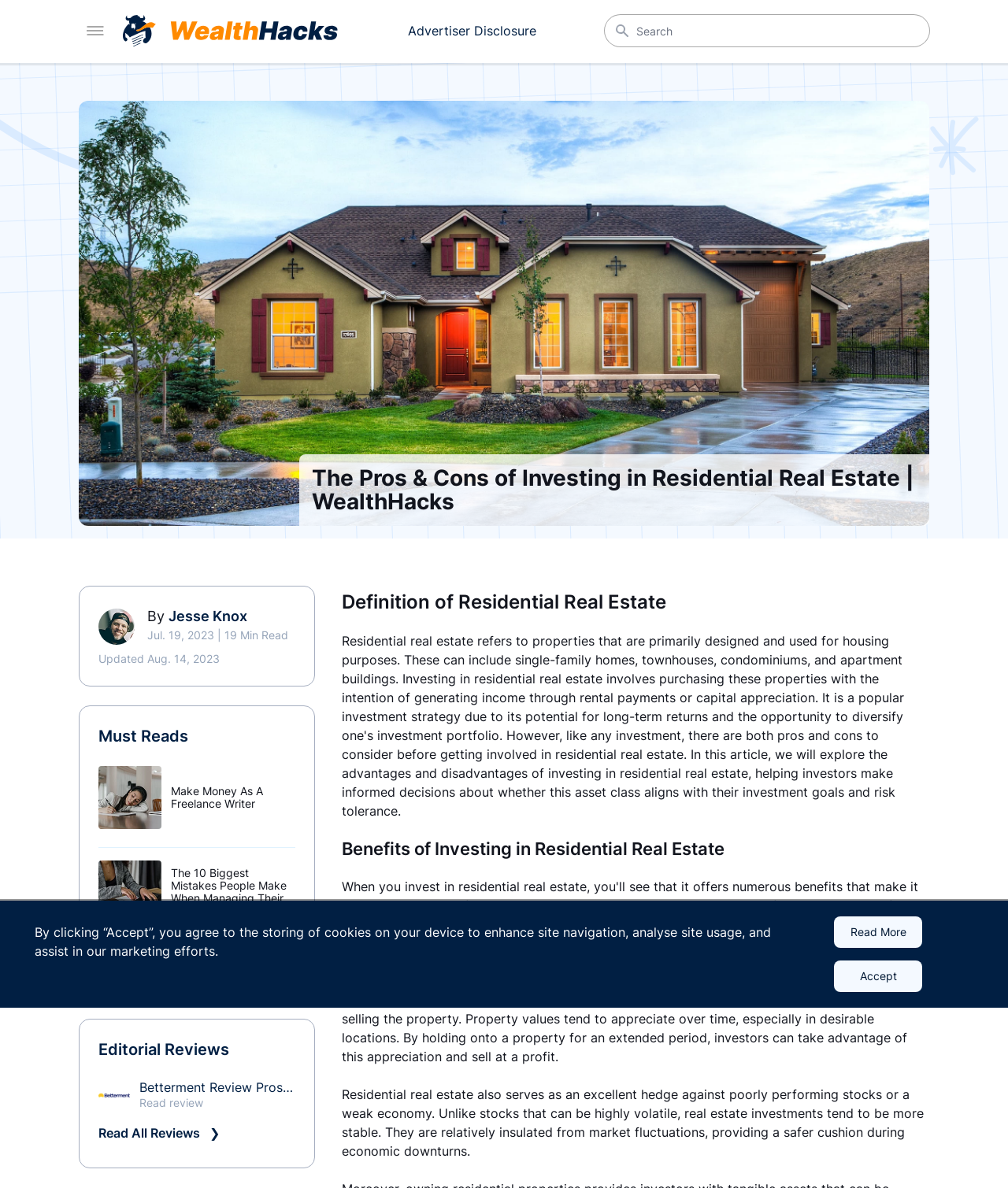Find and specify the bounding box coordinates that correspond to the clickable region for the instruction: "read review of Betterment".

[0.098, 0.909, 0.293, 0.935]